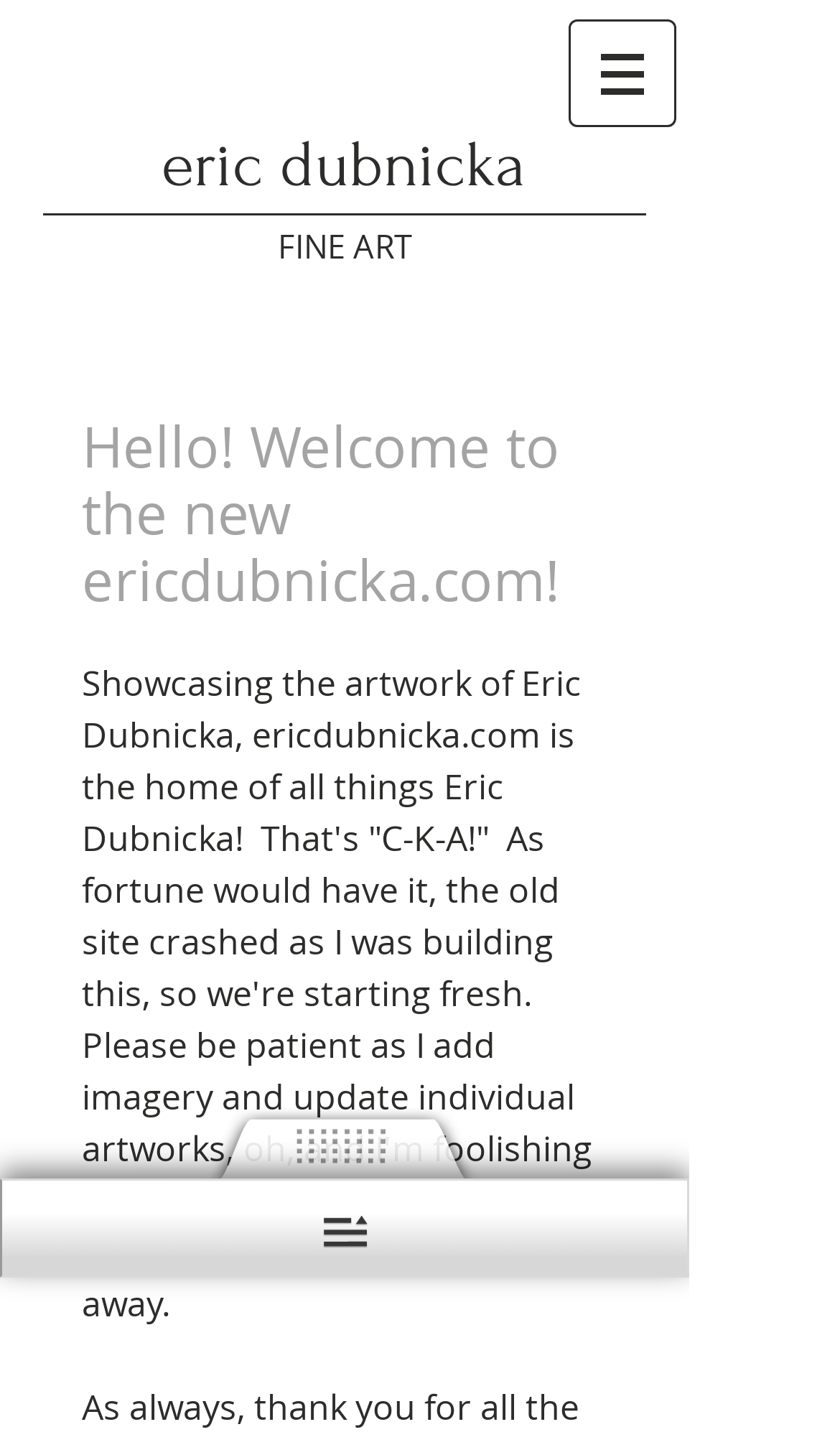Is the website still under construction?
Could you give a comprehensive explanation in response to this question?

The StaticText element 'Showcasing the artwork of Eric Dubnicka...' mentions that the old site crashed and the new site is being built, and the author is asking for patience as they add imagery and update individual artworks. This suggests that the website is still under construction.